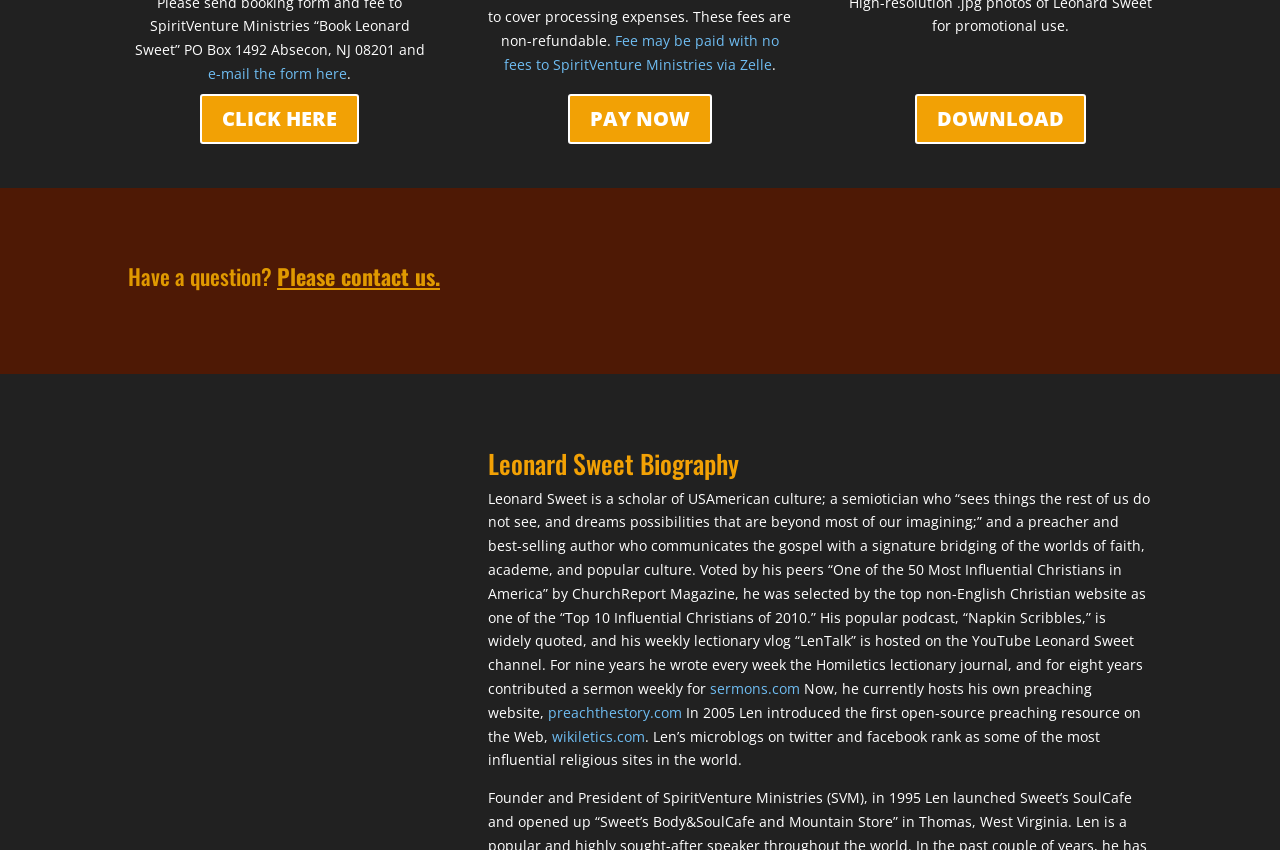Identify and provide the bounding box coordinates of the UI element described: "wikiletics.com". The coordinates should be formatted as [left, top, right, bottom], with each number being a float between 0 and 1.

[0.431, 0.855, 0.504, 0.877]